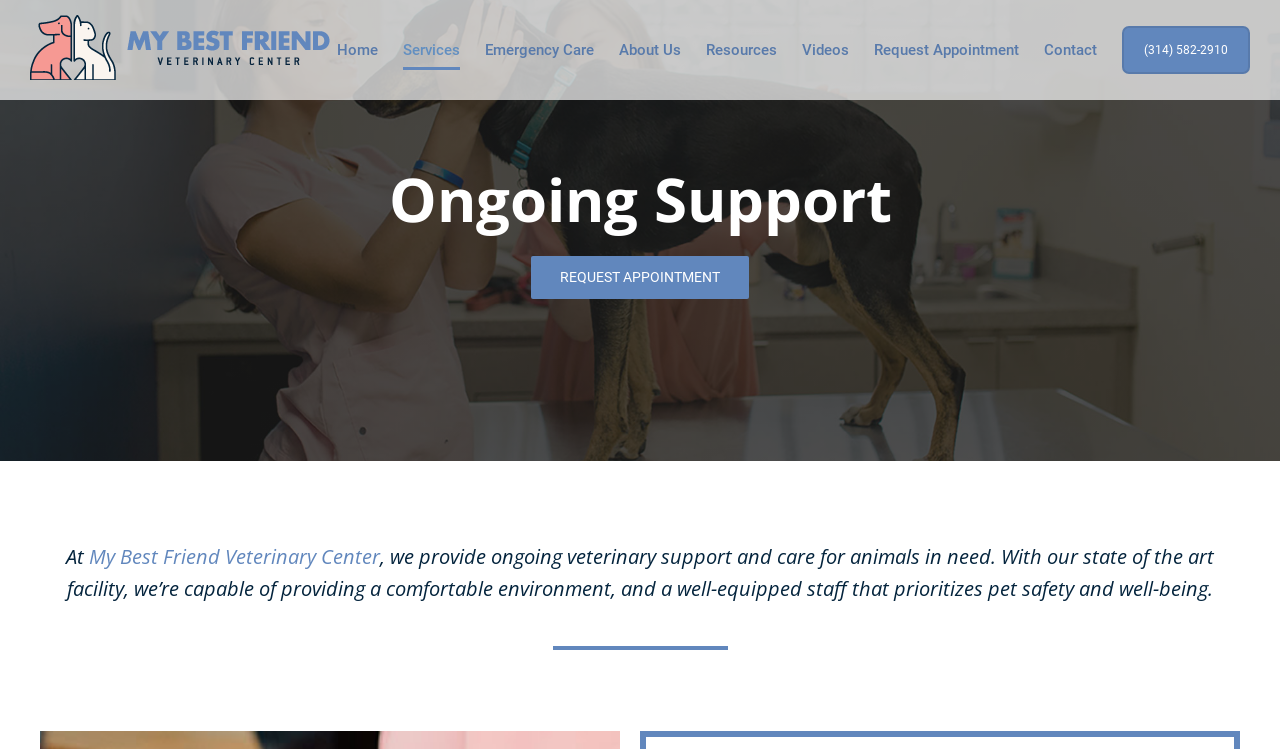Summarize the webpage in an elaborate manner.

The webpage is about a veterinary clinic in Olivette, MO, offering various services. At the top left corner, there is a logo of "My Best Friend Veterinary Center" with a link to the clinic's homepage. Next to the logo, there is a main navigation menu with 8 links: "Home", "Services", "Emergency Care", "About Us", "Resources", "Videos", "Request Appointment", and "Contact", along with a phone number "(314) 582-2910". 

Below the navigation menu, there is a prominent heading "Ongoing Support" that spans almost the entire width of the page. Underneath the heading, there is a call-to-action link "REQUEST APPOINTMENT" positioned roughly in the middle of the page. 

Further down, there is a paragraph of text that describes the clinic's mission and capabilities, stating that they provide ongoing veterinary support and care for animals in need, with a state-of-the-art facility and a well-equipped staff that prioritizes pet safety and well-being. The text is positioned near the top of the lower half of the page, with the clinic's name "My Best Friend Veterinary Center" linked at the beginning of the paragraph.